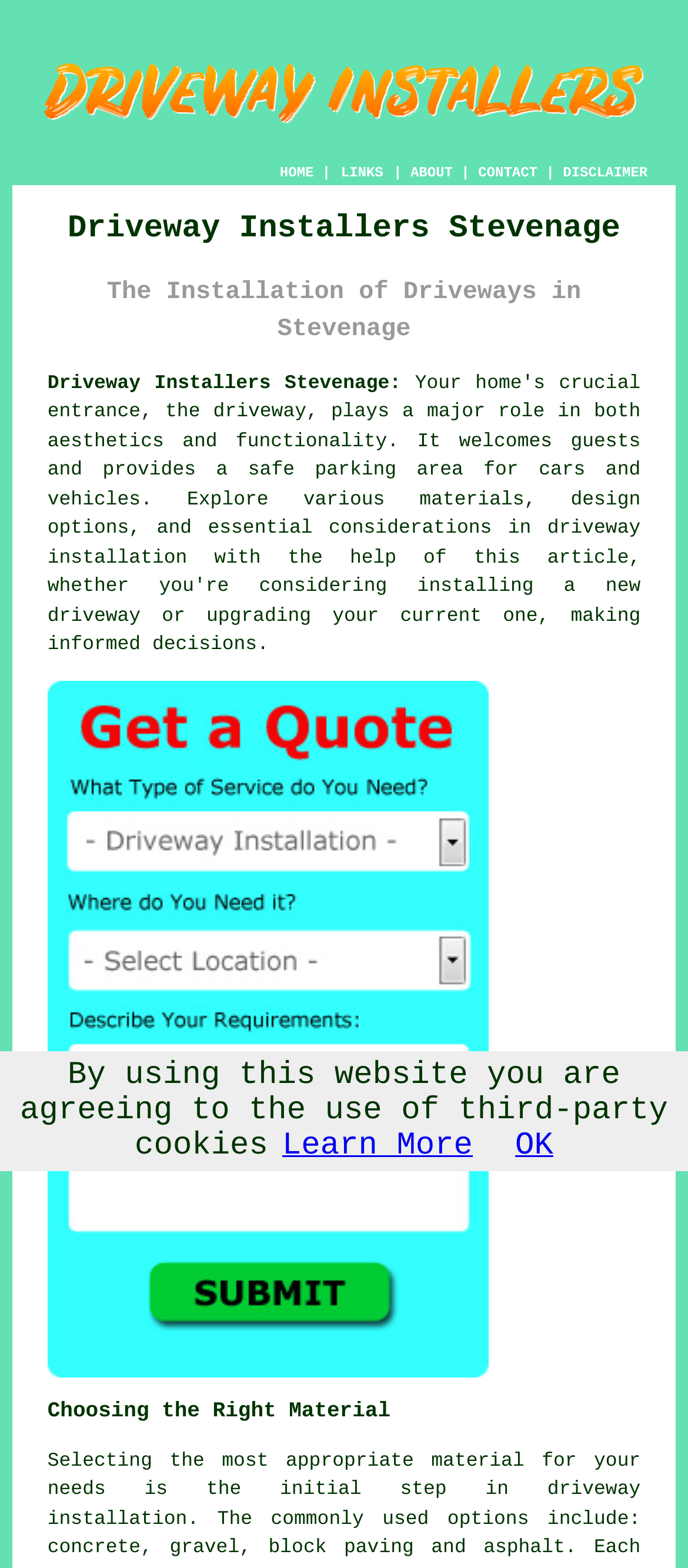Please provide a comprehensive answer to the question based on the screenshot: What is the main service offered by this website?

Based on the webpage content, it appears that the website is focused on providing driveway installation services in Stevenage, Hertfordshire. The heading 'Driveway Installers Stevenage' and the link 'Driveway Installers Stevenage:' suggest that the website is dedicated to this service.